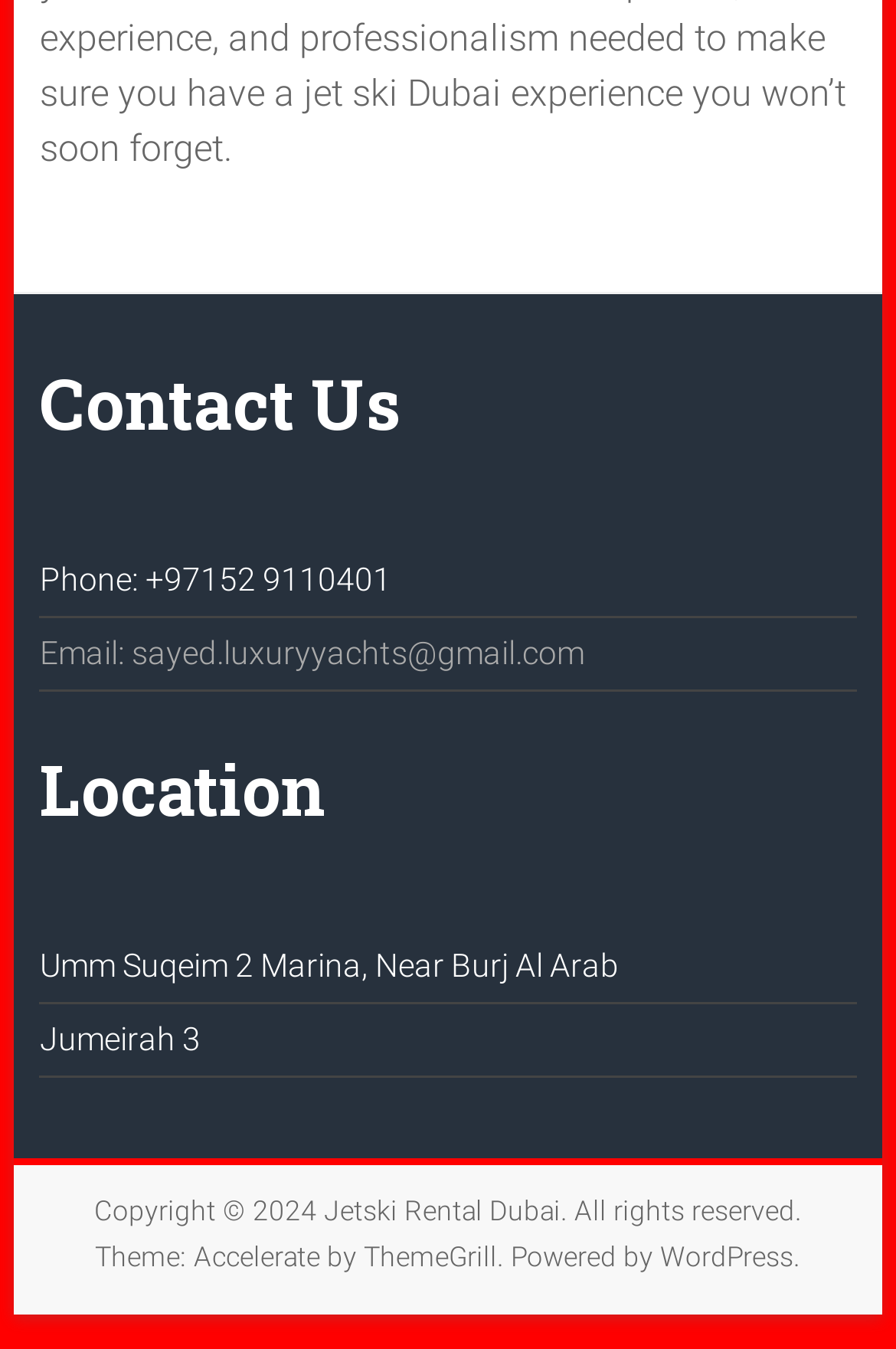Can you find the bounding box coordinates for the element to click on to achieve the instruction: "View Location"?

[0.044, 0.551, 0.365, 0.618]